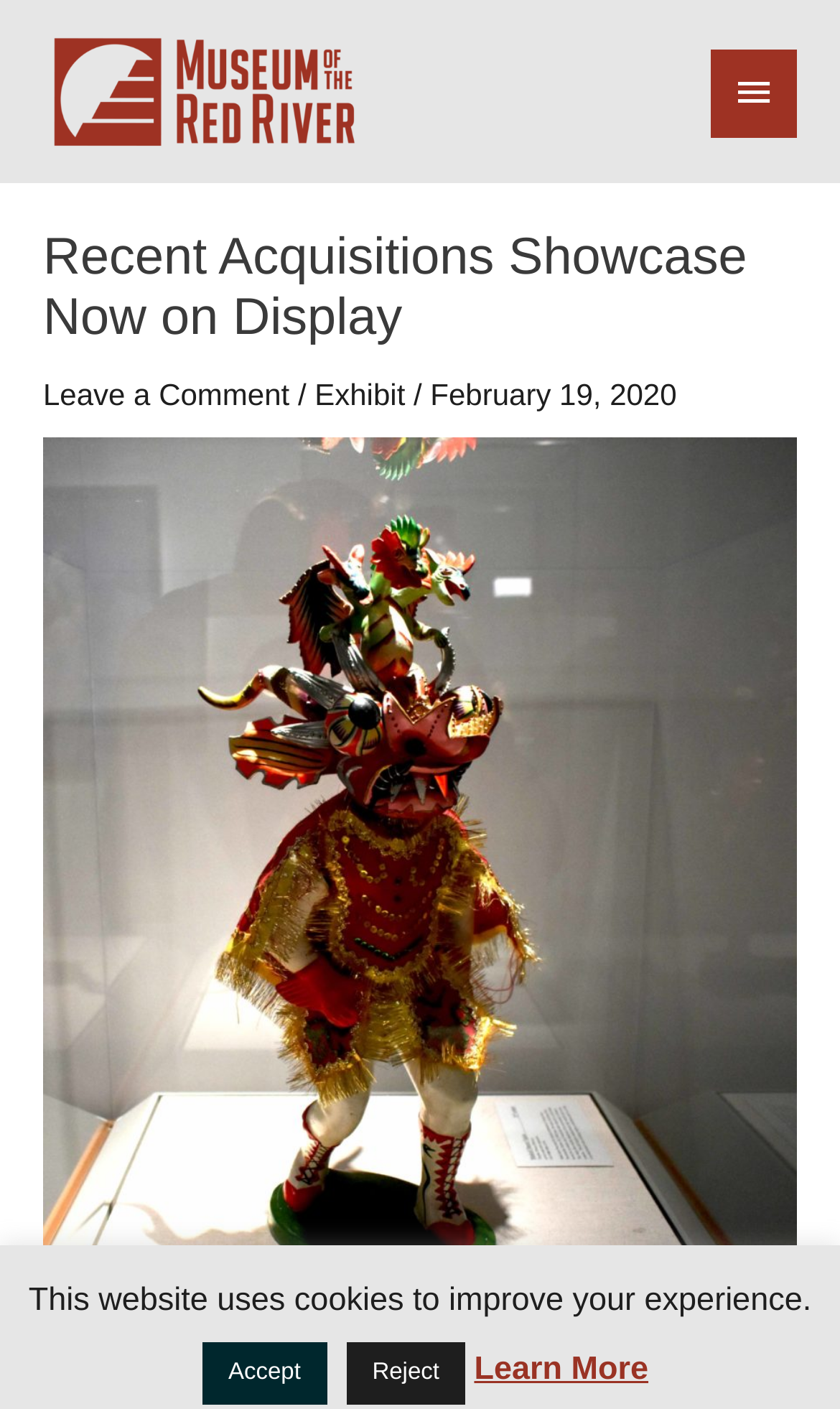Your task is to extract the text of the main heading from the webpage.

Recent Acquisitions Showcase Now on Display